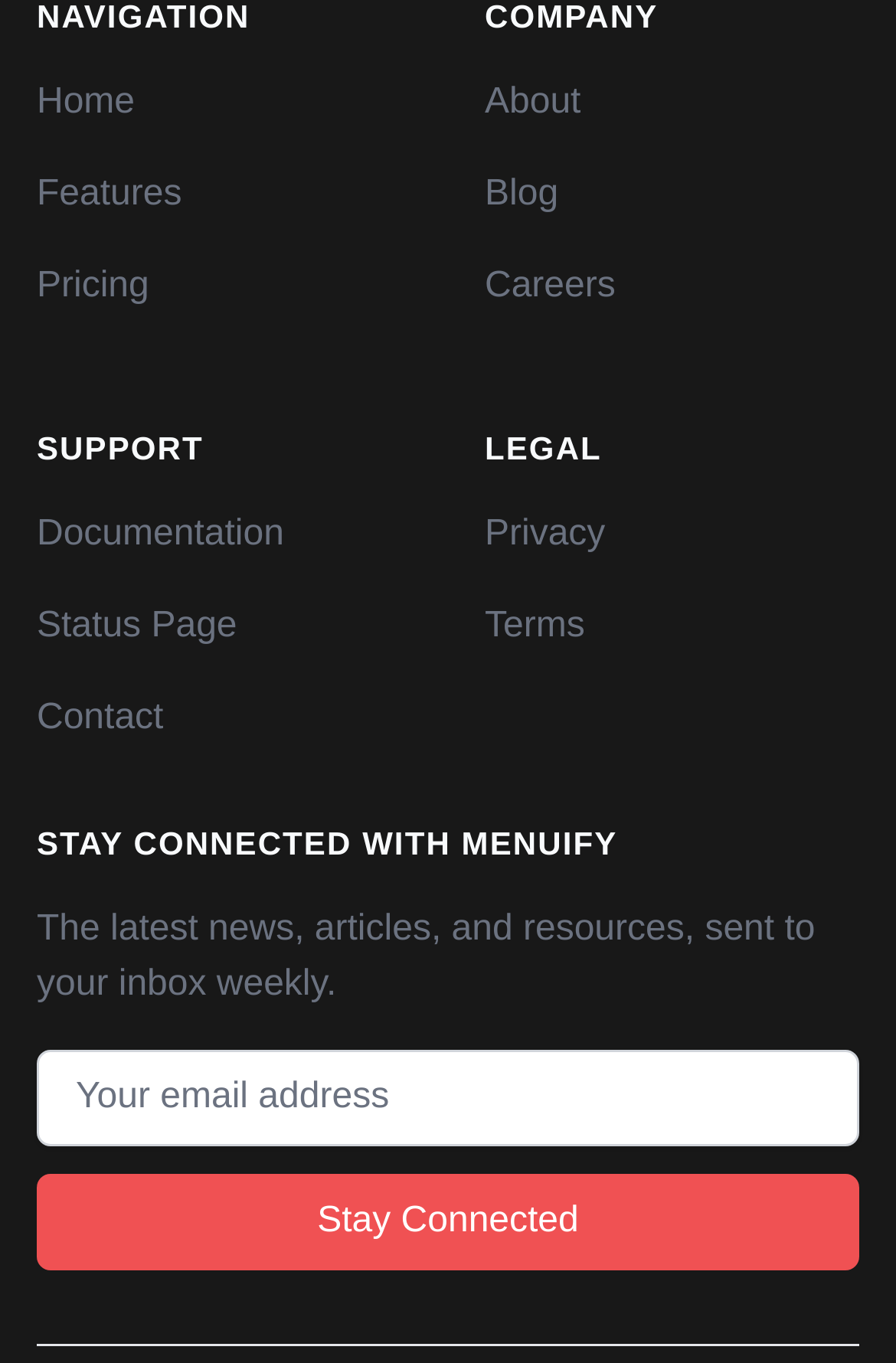What is the button below the textbox for?
Please give a detailed and elaborate explanation in response to the question.

The button below the textbox is labeled 'Stay Connected', suggesting that it is used to submit the email address entered in the textbox and stay connected with the website.